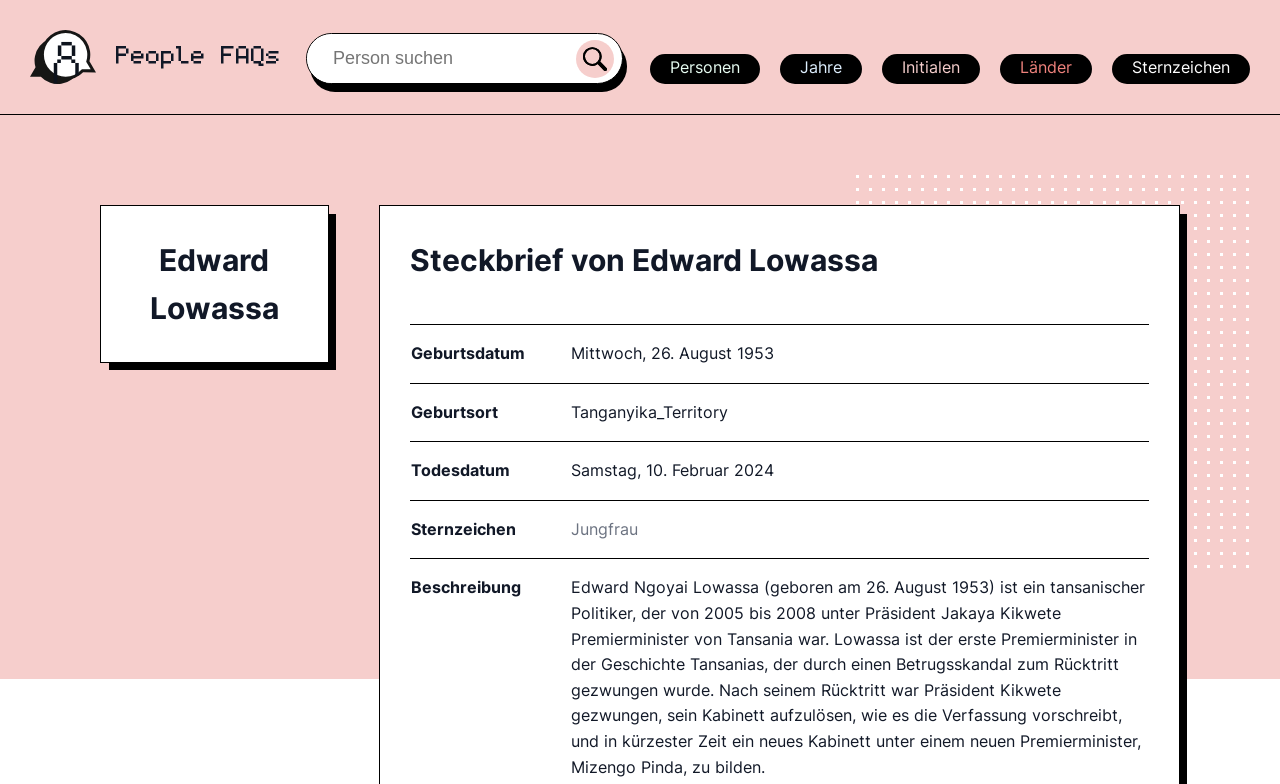What is the zodiac sign of Edward Lowassa?
Refer to the image and provide a thorough answer to the question.

I found the answer by looking at the table row with the heading 'Sternzeichen' and the corresponding cell containing the zodiac sign.